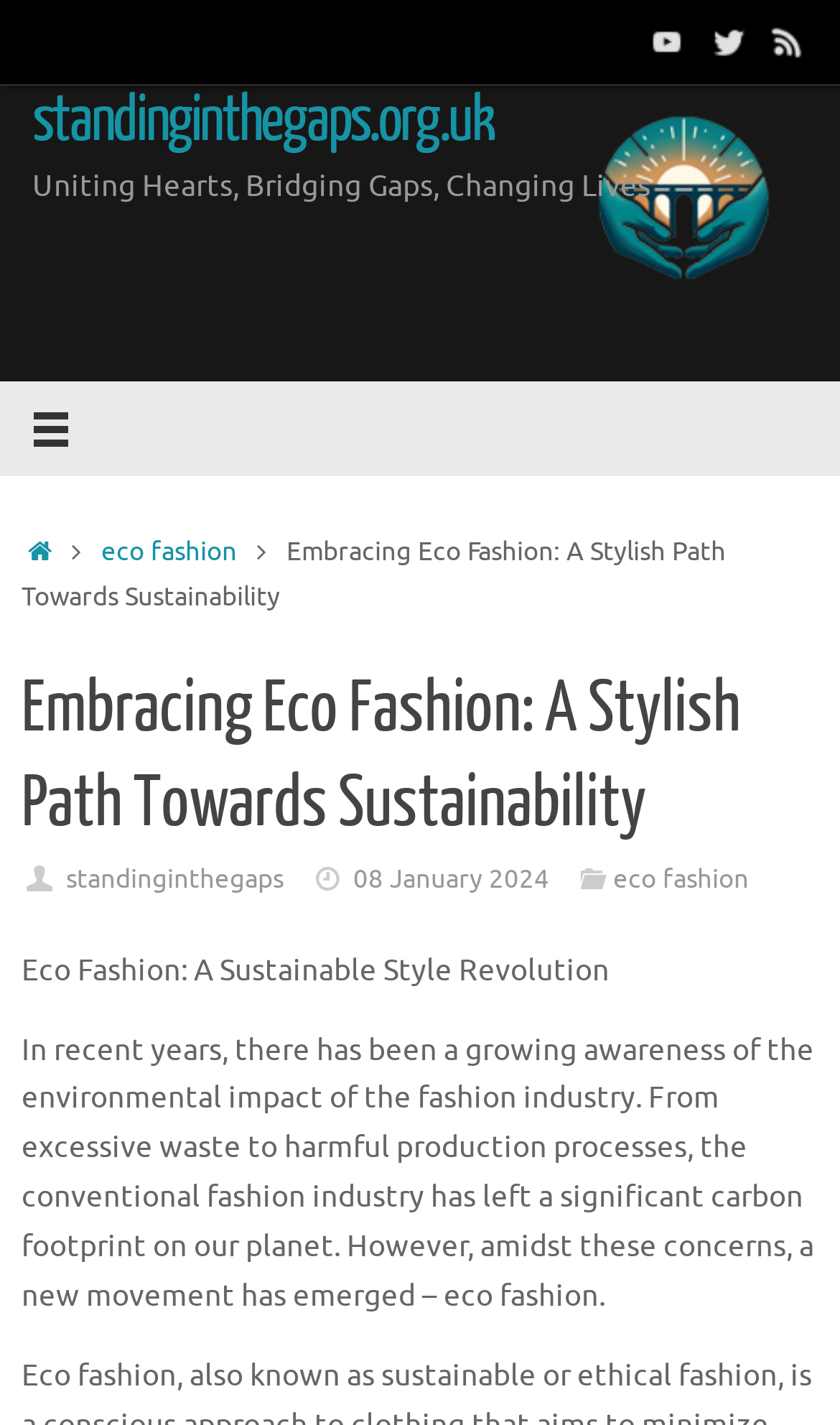Locate the bounding box coordinates of the area to click to fulfill this instruction: "Read the article about eco fashion". The bounding box should be presented as four float numbers between 0 and 1, in the order [left, top, right, bottom].

[0.026, 0.668, 0.726, 0.694]